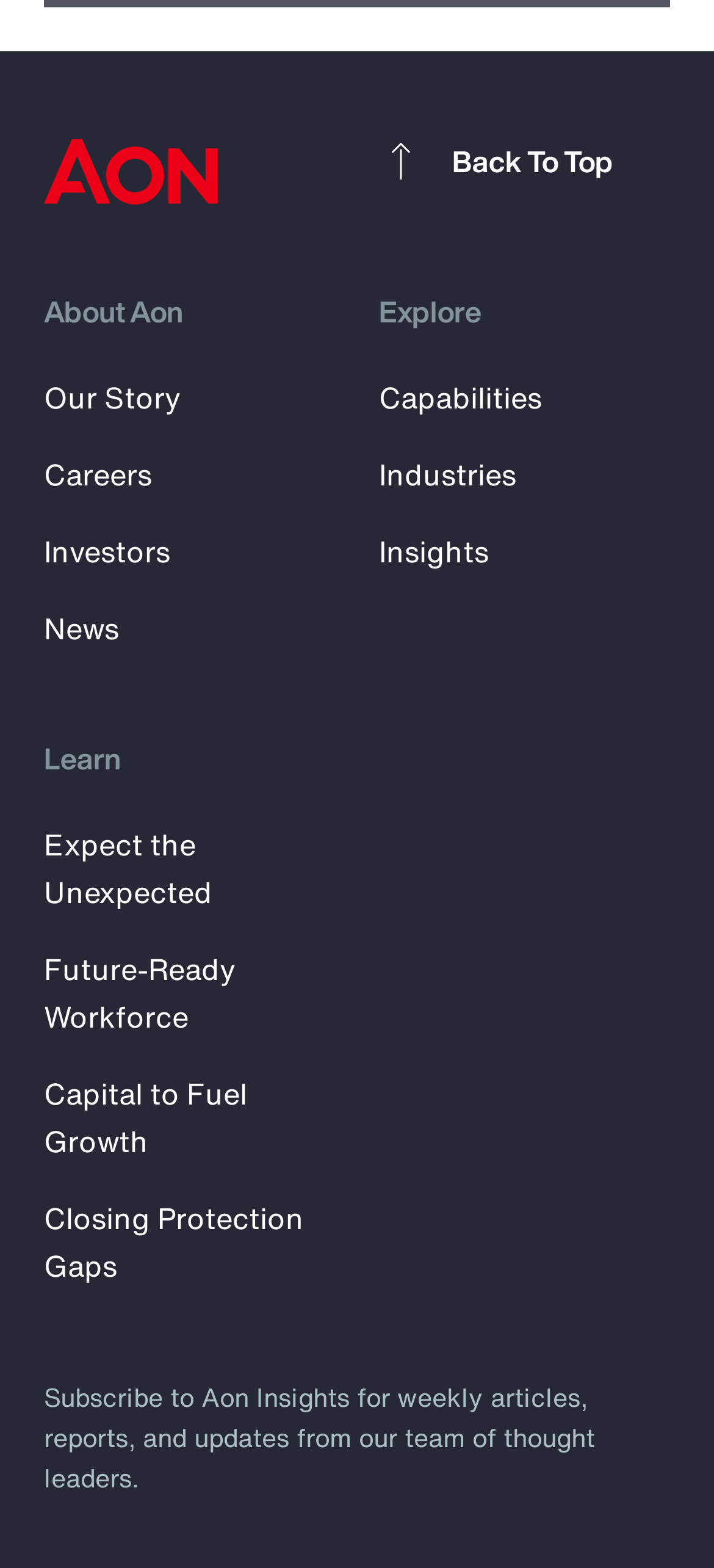Respond to the question below with a single word or phrase:
What is the text of the first link?

AON logo